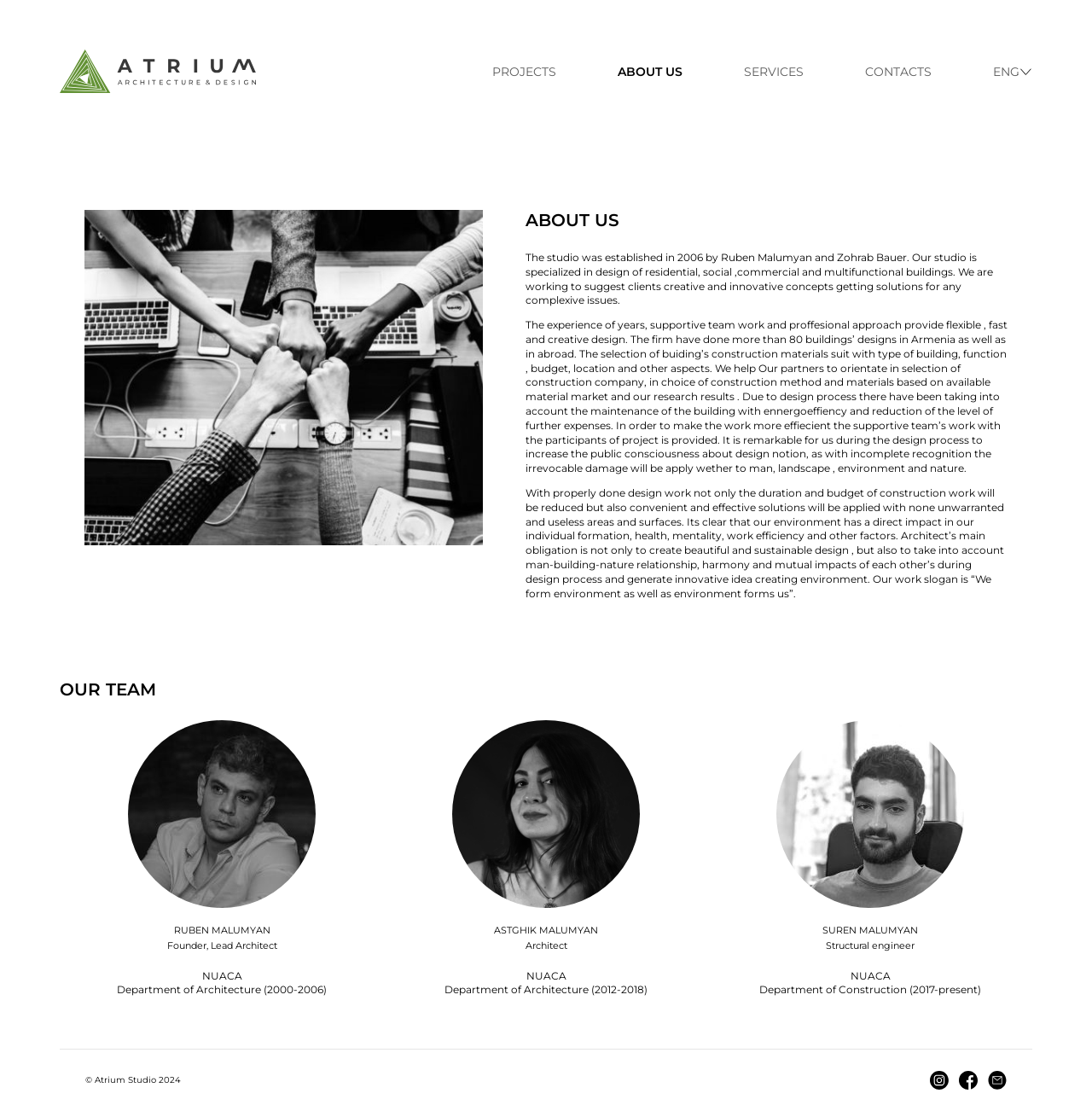Show the bounding box coordinates of the element that should be clicked to complete the task: "View ABOUT US page".

[0.566, 0.057, 0.625, 0.071]